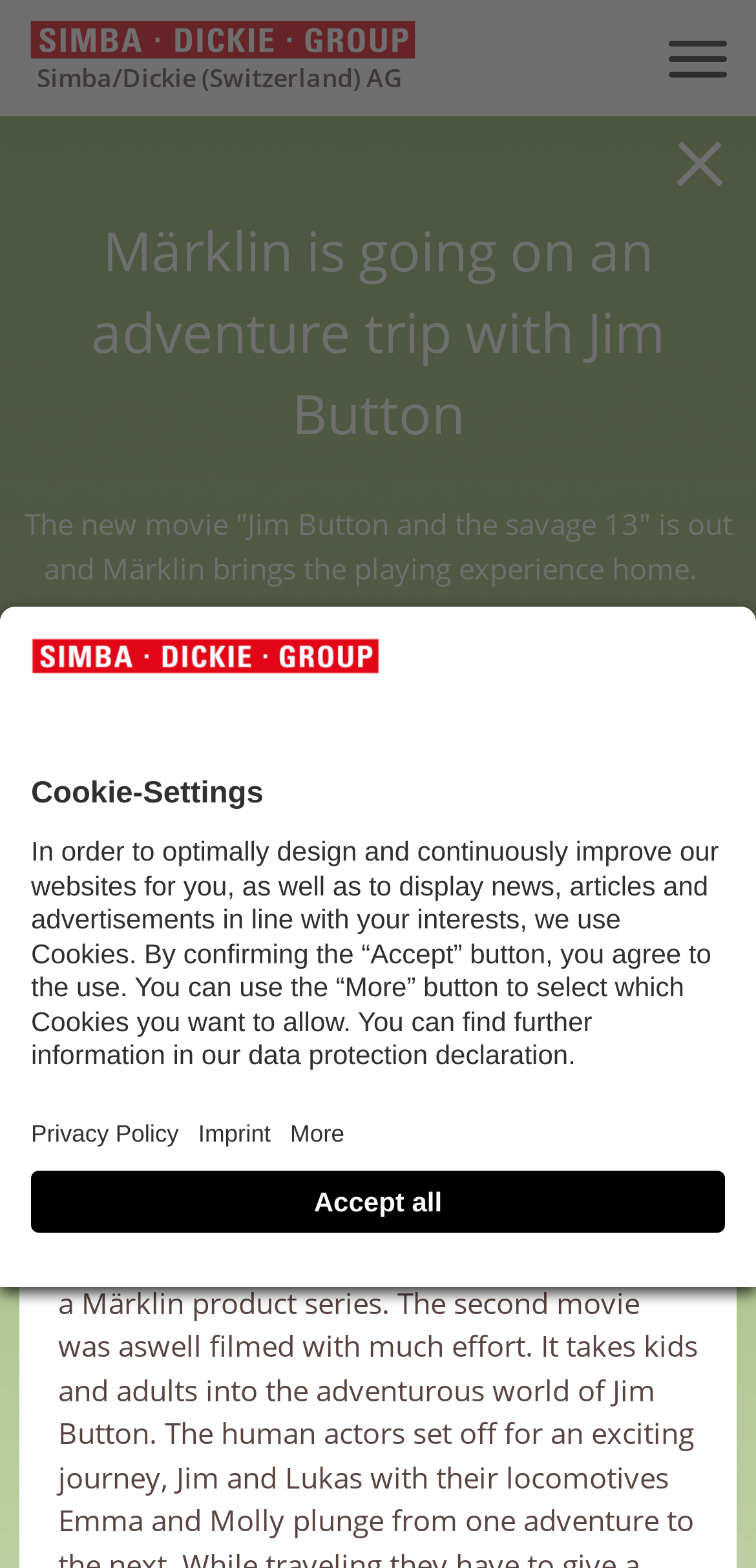Determine the bounding box coordinates of the target area to click to execute the following instruction: "Check save my name and email."

None